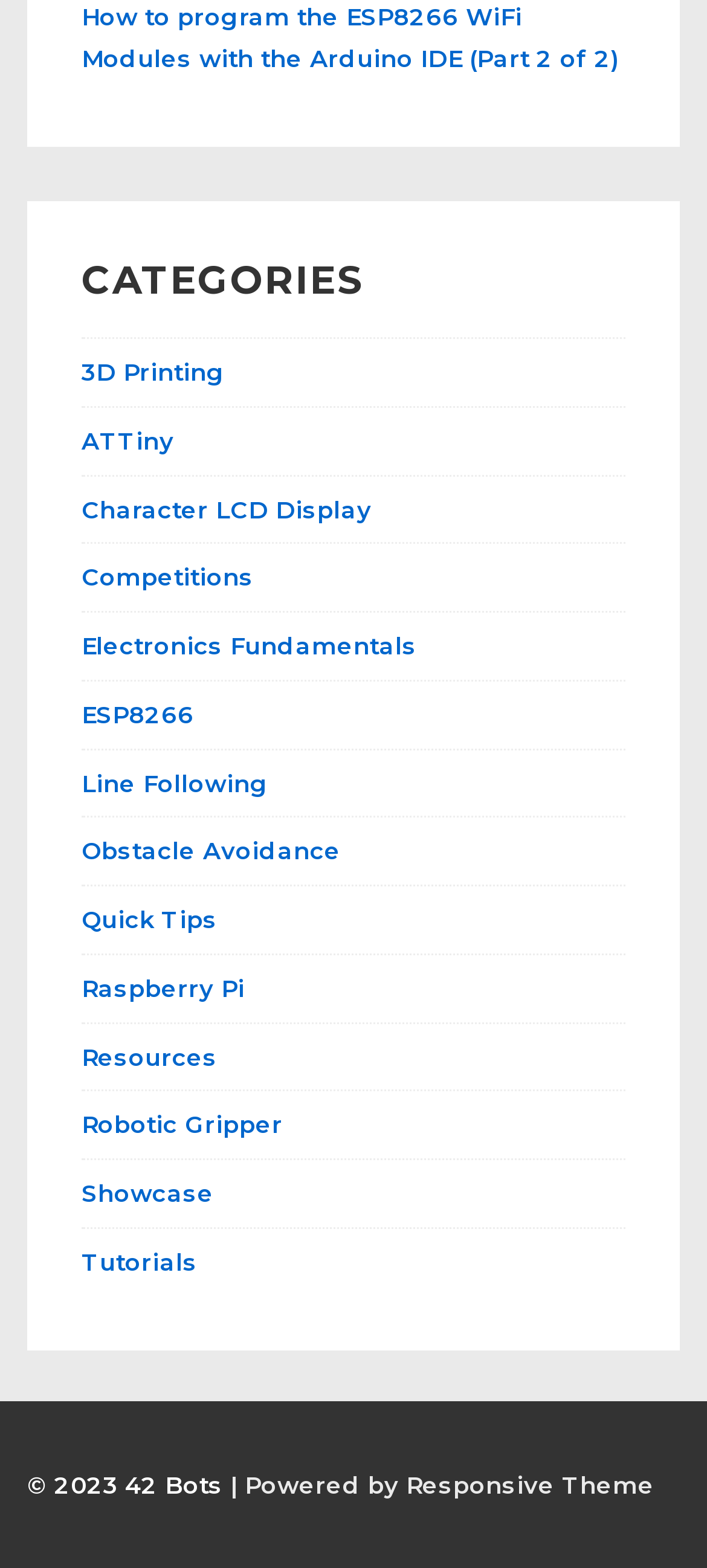Predict the bounding box coordinates for the UI element described as: "Quick Tips". The coordinates should be four float numbers between 0 and 1, presented as [left, top, right, bottom].

[0.115, 0.577, 0.308, 0.596]